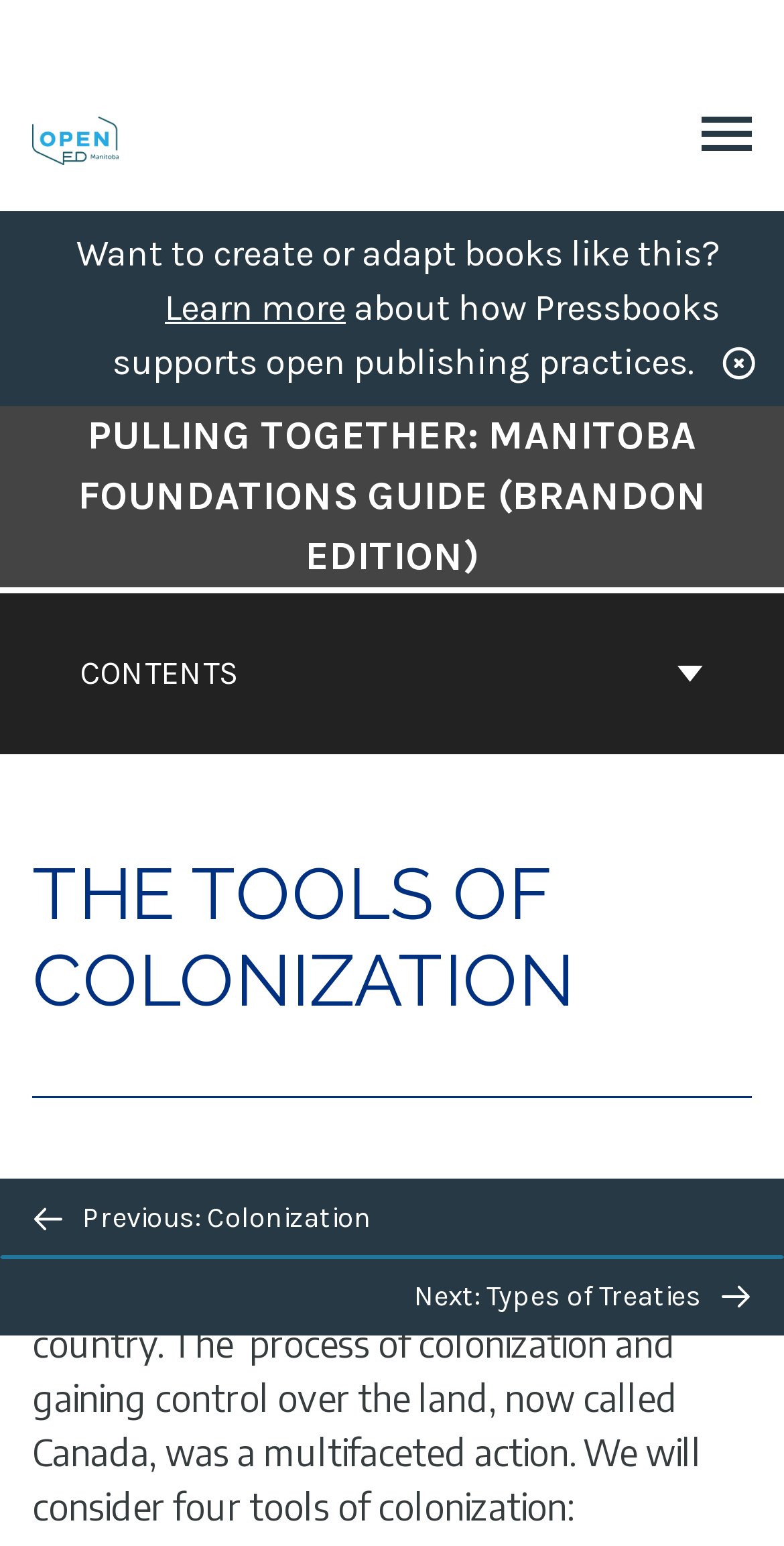Please provide the bounding box coordinates for the element that needs to be clicked to perform the instruction: "Go to the cover page of Pulling Together: Manitoba Foundations Guide (Brandon Edition)". The coordinates must consist of four float numbers between 0 and 1, formatted as [left, top, right, bottom].

[0.0, 0.262, 1.0, 0.379]